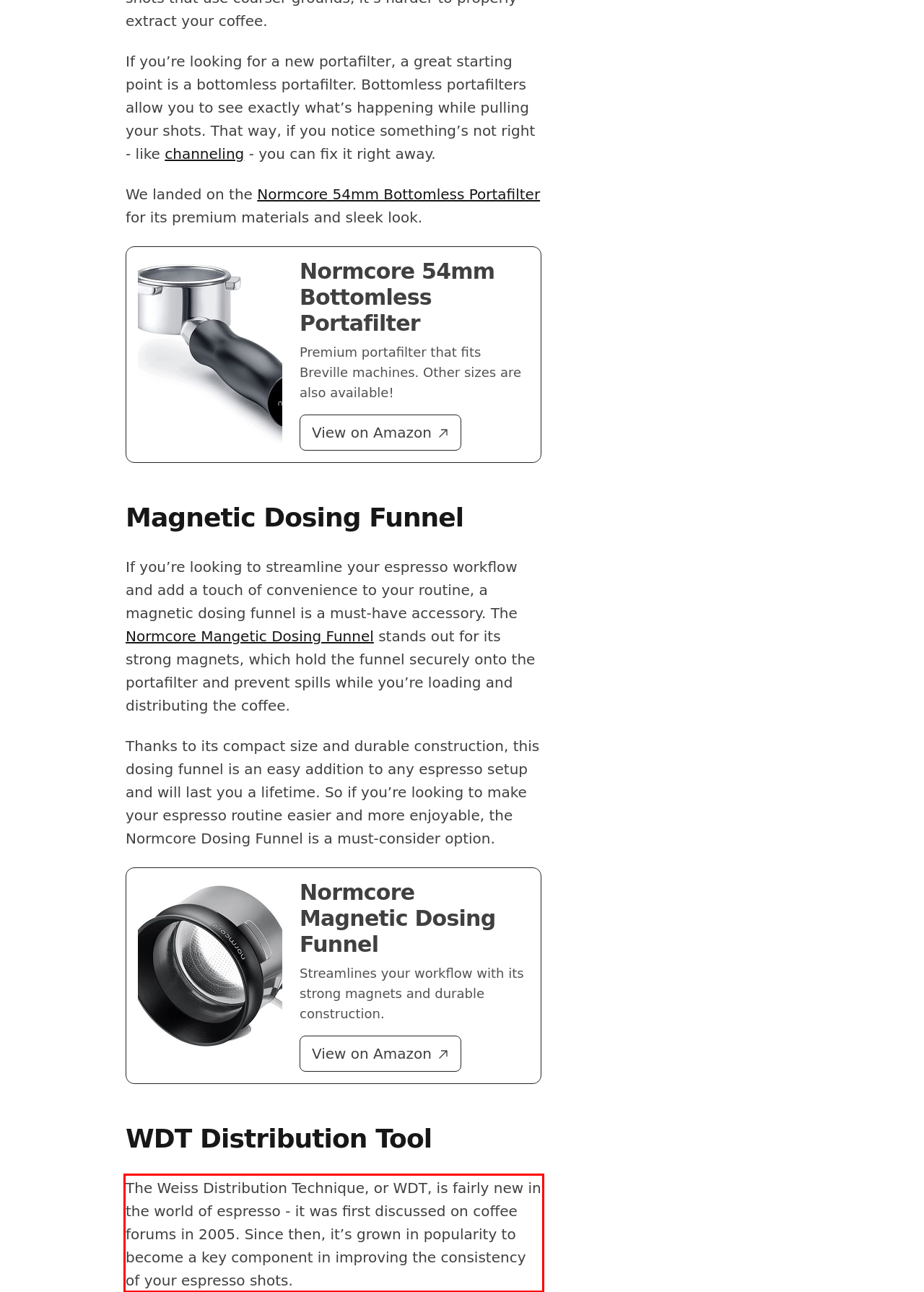Given a screenshot of a webpage containing a red bounding box, perform OCR on the text within this red bounding box and provide the text content.

The Weiss Distribution Technique, or WDT, is fairly new in the world of espresso - it was first discussed on coffee forums in 2005. Since then, it’s grown in popularity to become a key component in improving the consistency of your espresso shots.